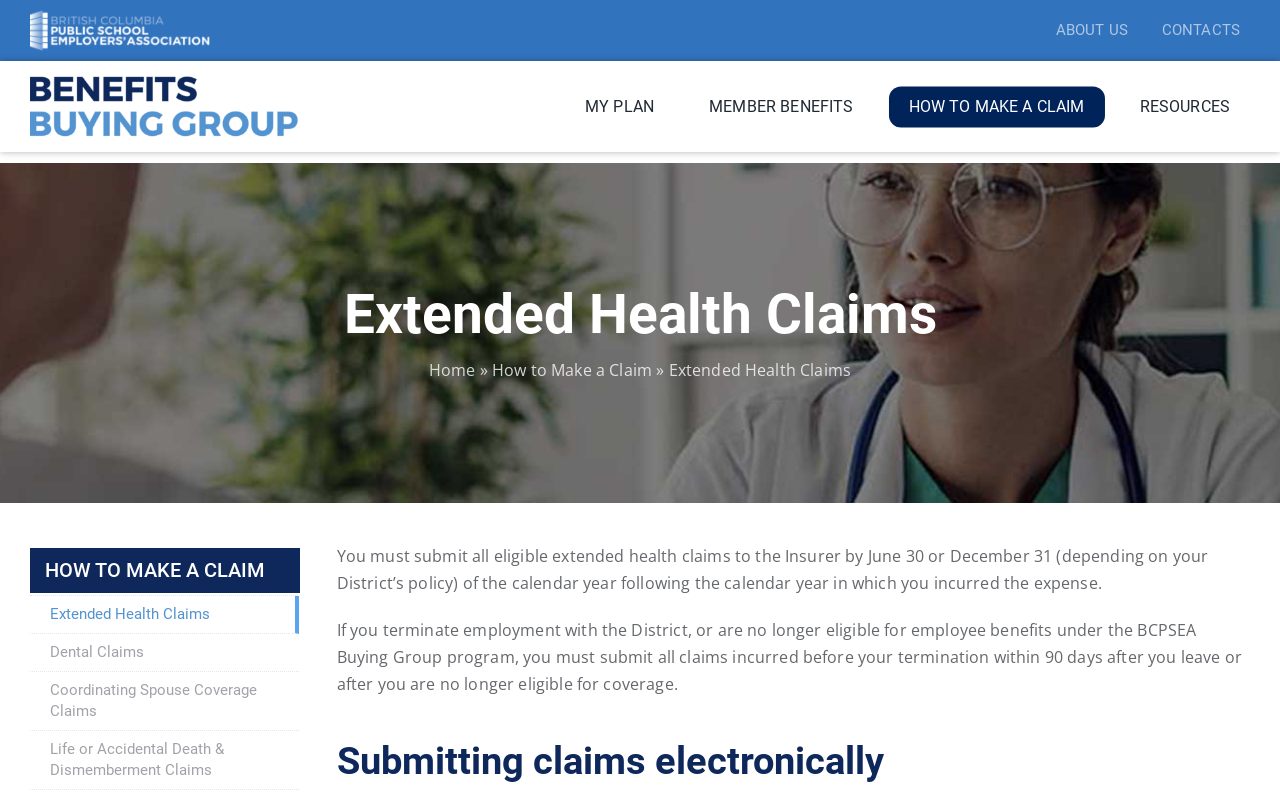Answer the question below in one word or phrase:
What type of claims can be submitted electronically?

Extended Health Claims